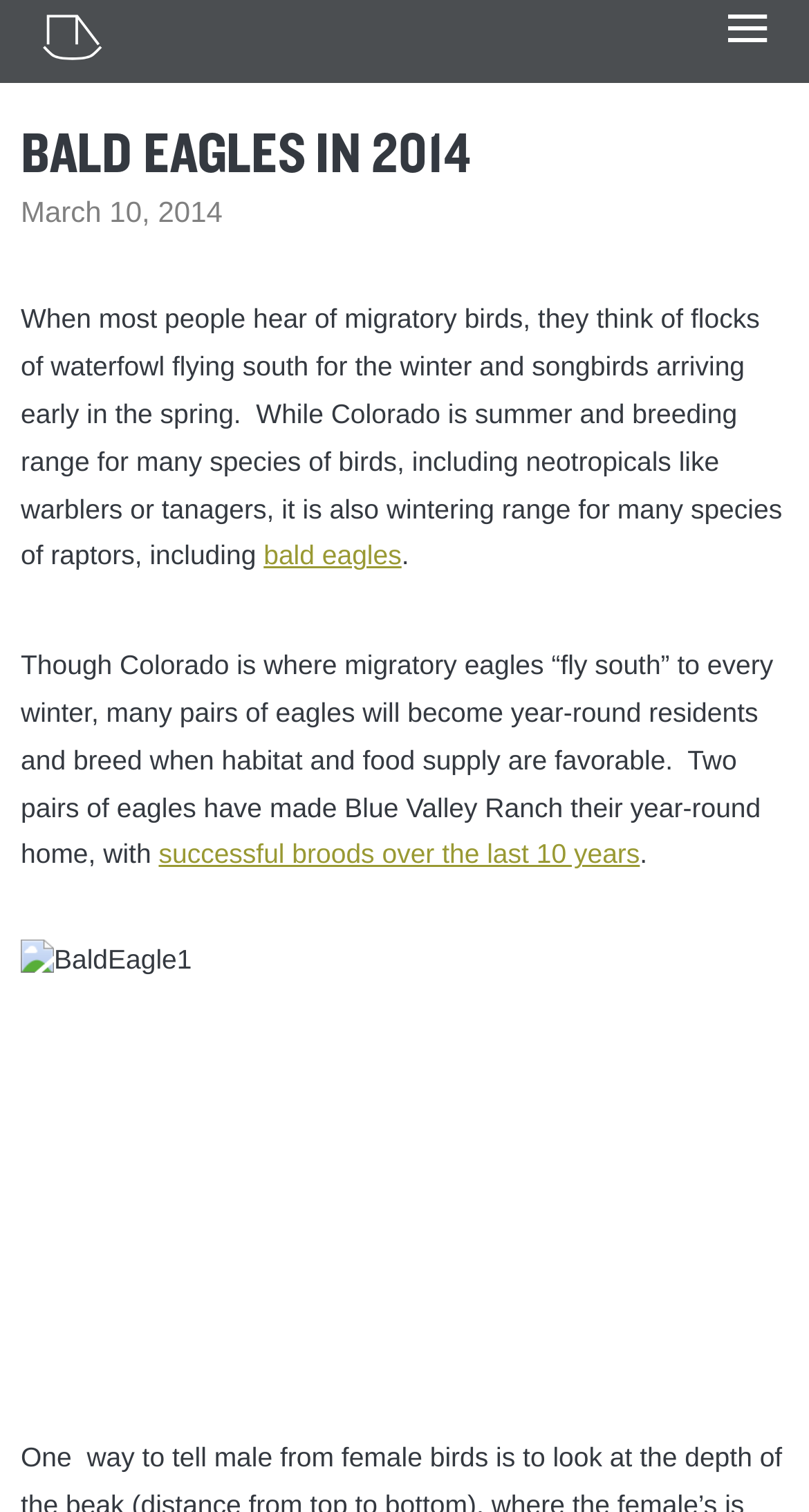Please give a concise answer to this question using a single word or phrase: 
What is the subject of the article?

Bald eagles